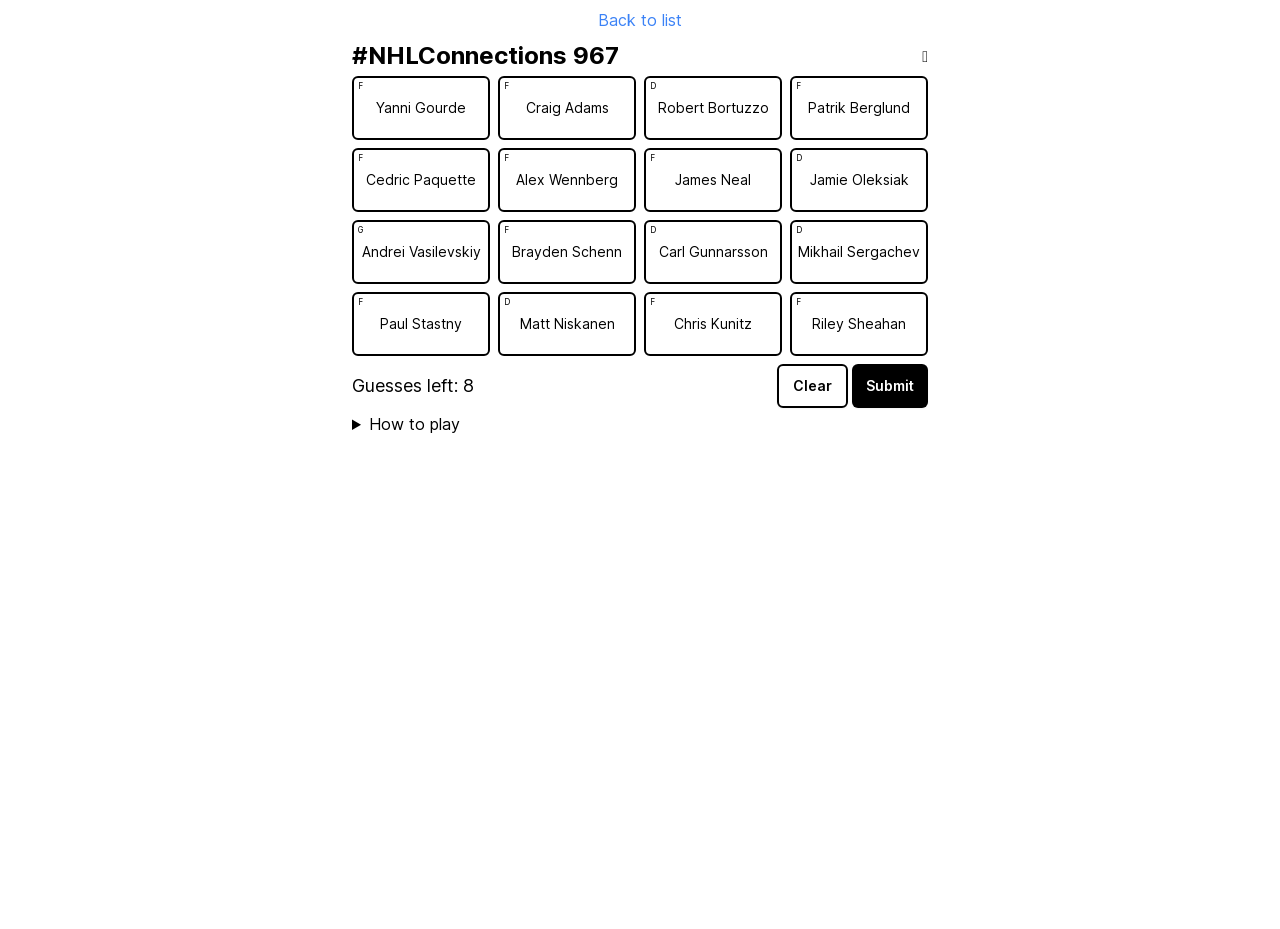Refer to the screenshot and give an in-depth answer to this question: What is the purpose of the 'Back to list' link?

The 'Back to list' link is located at the top of the page, and its purpose is to allow users to navigate back to a previous list or page, likely a list of games or connections.